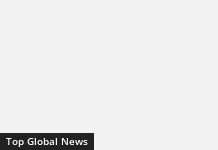What type of content is featured in this section?
Can you offer a detailed and complete answer to this question?

The section is dedicated to highlighting significant news stories from around the world, suggesting that it features global news stories that are important and impactful.